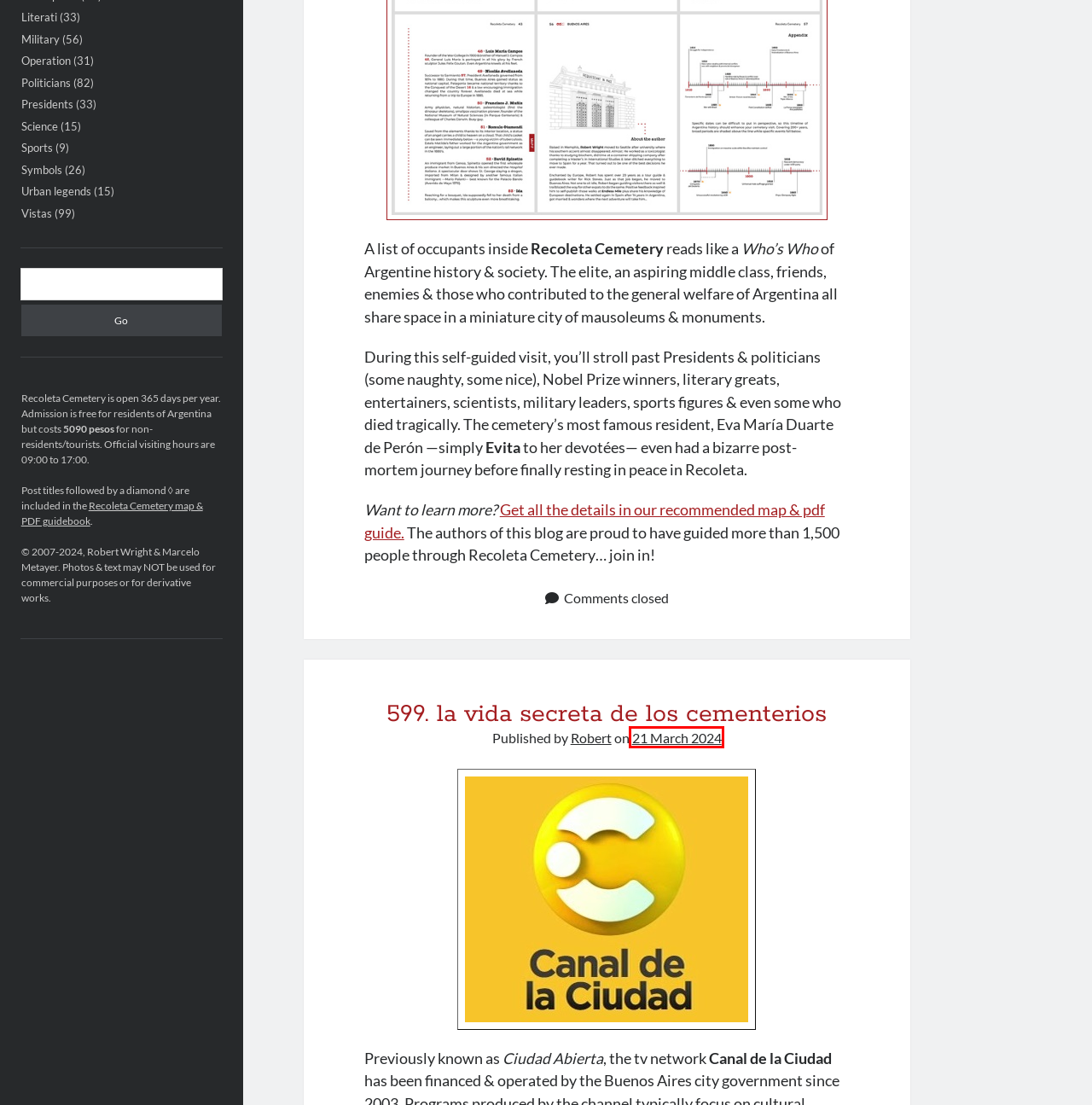You are given a screenshot of a webpage with a red bounding box around an element. Choose the most fitting webpage description for the page that appears after clicking the element within the red bounding box. Here are the candidates:
A. Sports – AfterLife
B. March 2024 – AfterLife
C. Urban legends – AfterLife
D. Politicians – AfterLife
E. Presidents – AfterLife
F. Operation – AfterLife
G. Literati – AfterLife
H. 599. la vida secreta de los cementerios – AfterLife

B